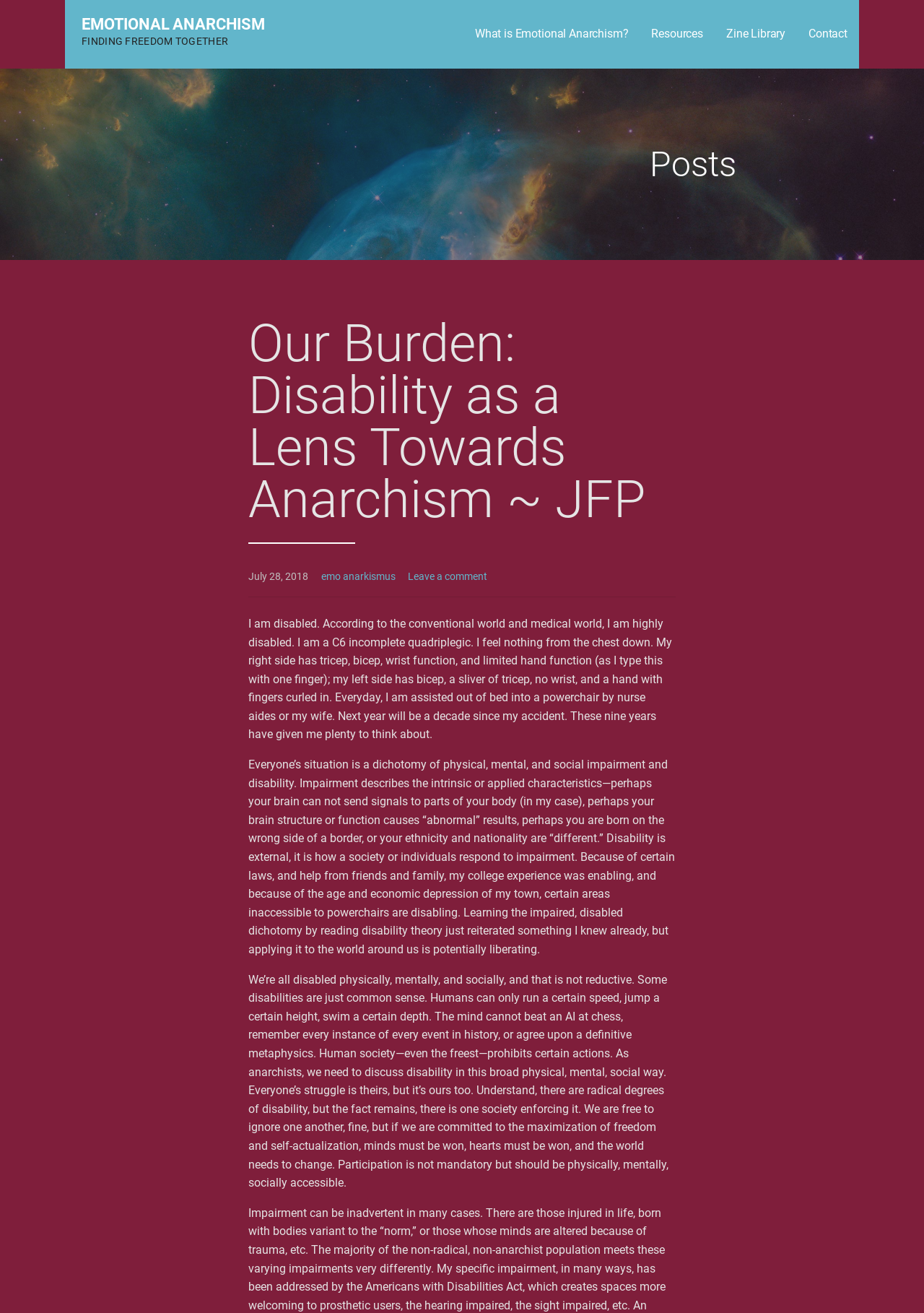What is the title of the first post?
Look at the screenshot and provide an in-depth answer.

I found the first post by looking for the 'Posts' heading and then examining the child elements to find the title of the first post, which is 'Our Burden: Disability as a Lens Towards Anarchism ~ JFP'.